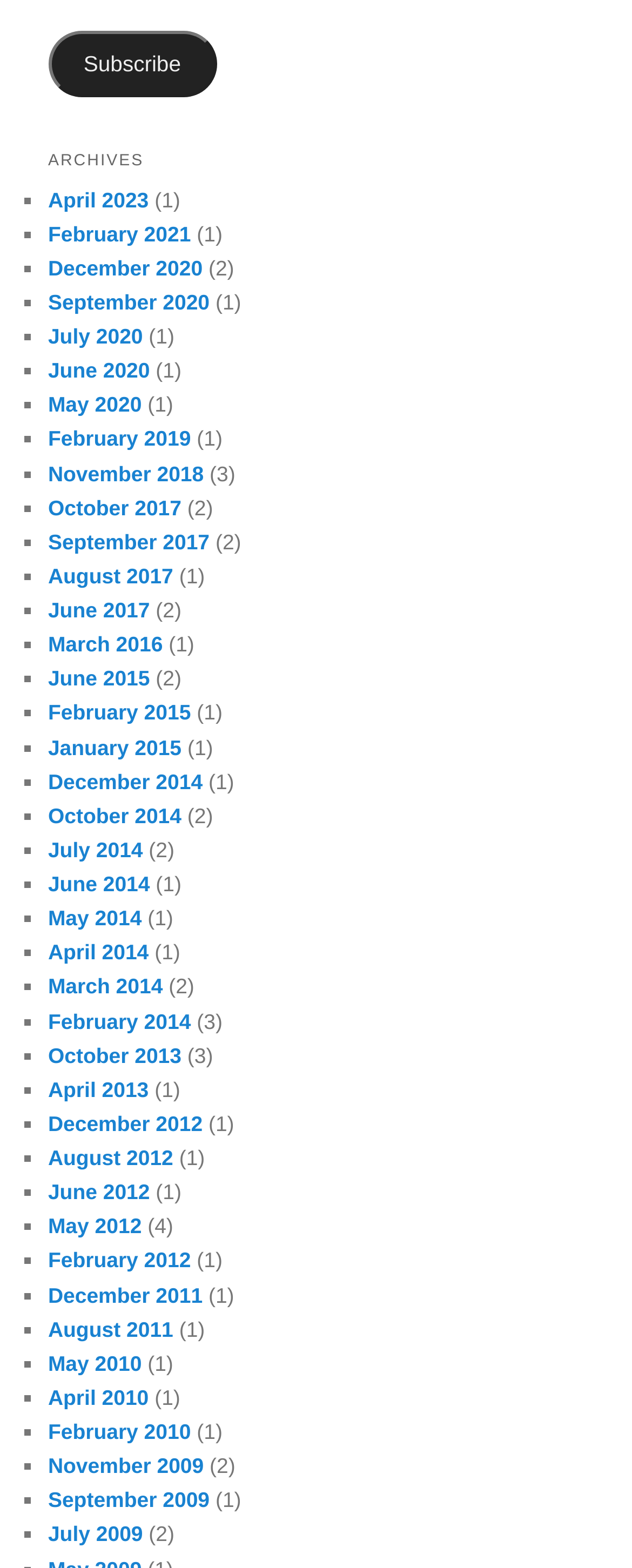How many links are there in the webpage?
Answer with a single word or short phrase according to what you see in the image.

30